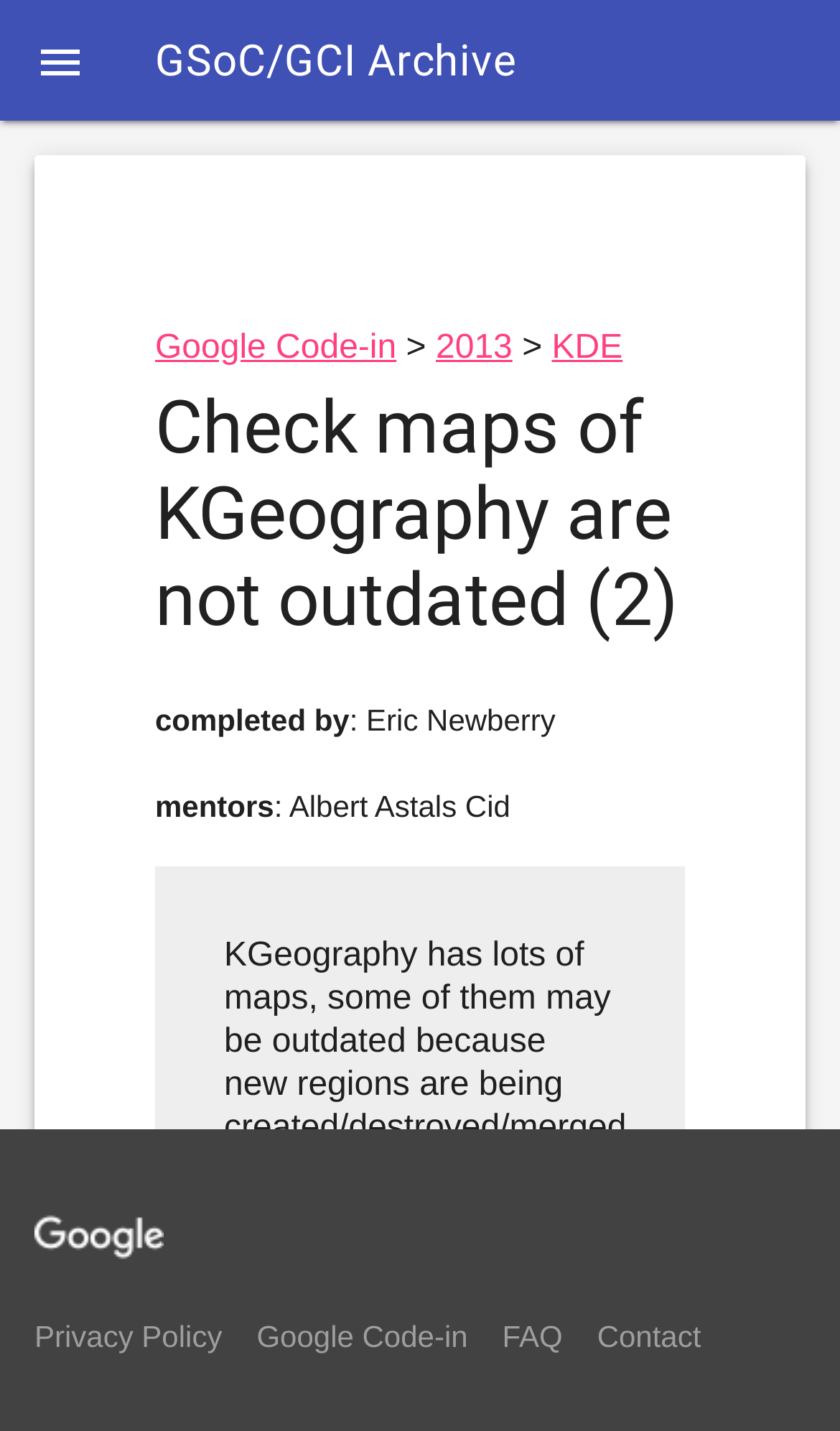Please specify the bounding box coordinates in the format (top-left x, top-left y, bottom-right x, bottom-right y), with values ranging from 0 to 1. Identify the bounding box for the UI component described as follows: Contact

[0.711, 0.922, 0.835, 0.946]